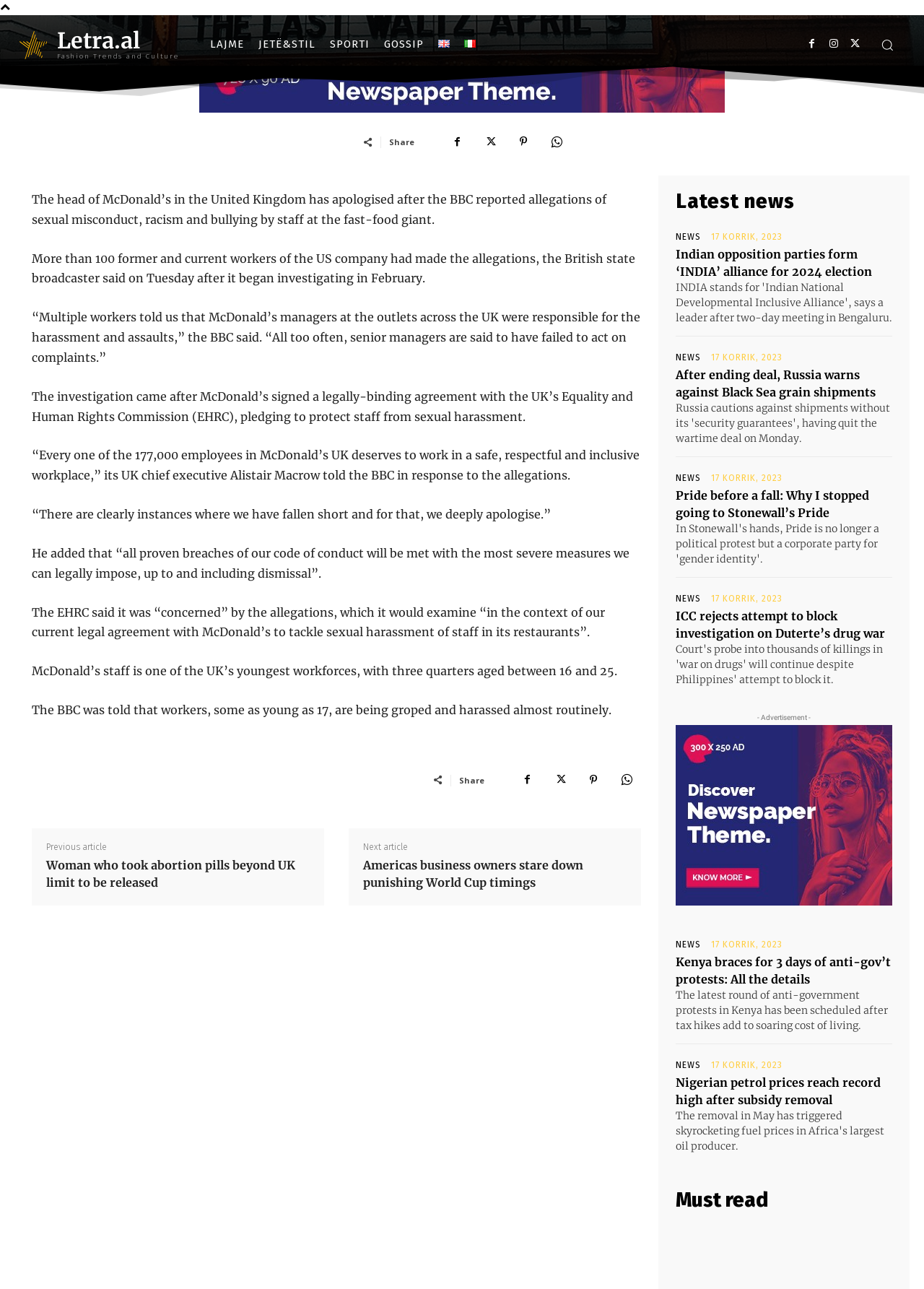Can you look at the image and give a comprehensive answer to the question:
What is the language of the webpage?

I saw the language option 'English' on the top right corner of the webpage, and the content of the webpage is also in English.